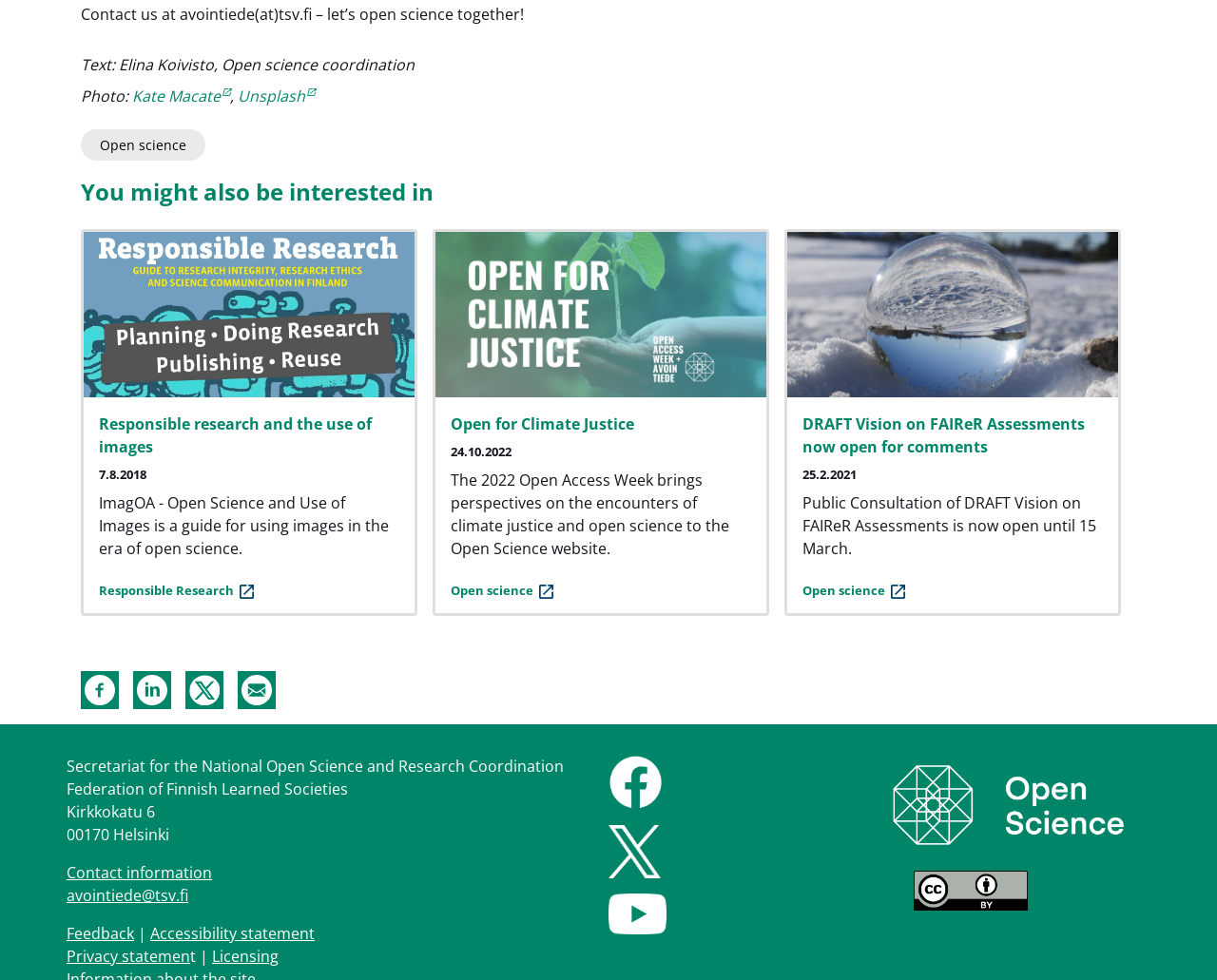Answer the question with a brief word or phrase:
What is the address of the Secretariat?

Kirkkokatu 6, 00170 Helsinki